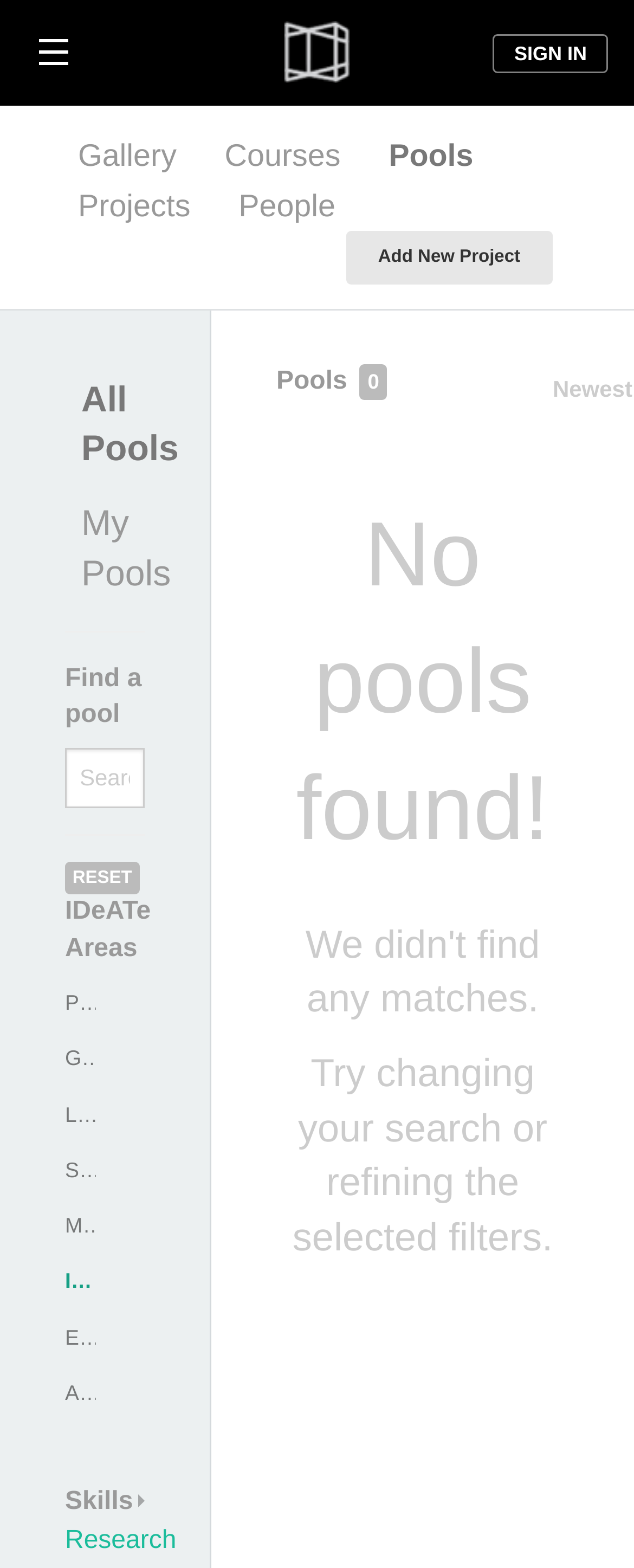Highlight the bounding box coordinates of the region I should click on to meet the following instruction: "Search for a pool".

[0.103, 0.477, 0.228, 0.515]